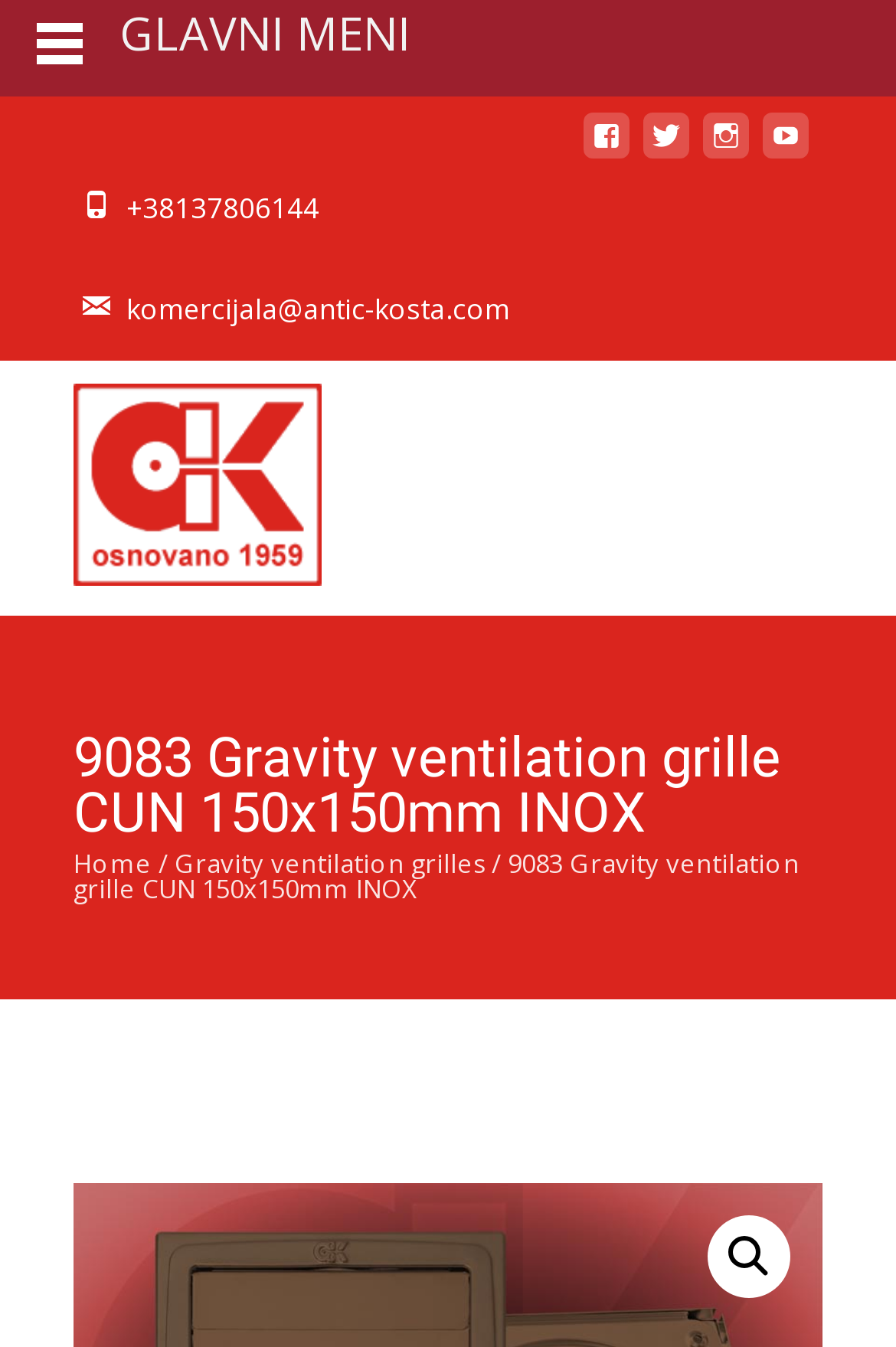Provide a one-word or one-phrase answer to the question:
What is the product name?

9083 Gravity ventilation grille CUN 150x150mm INOX